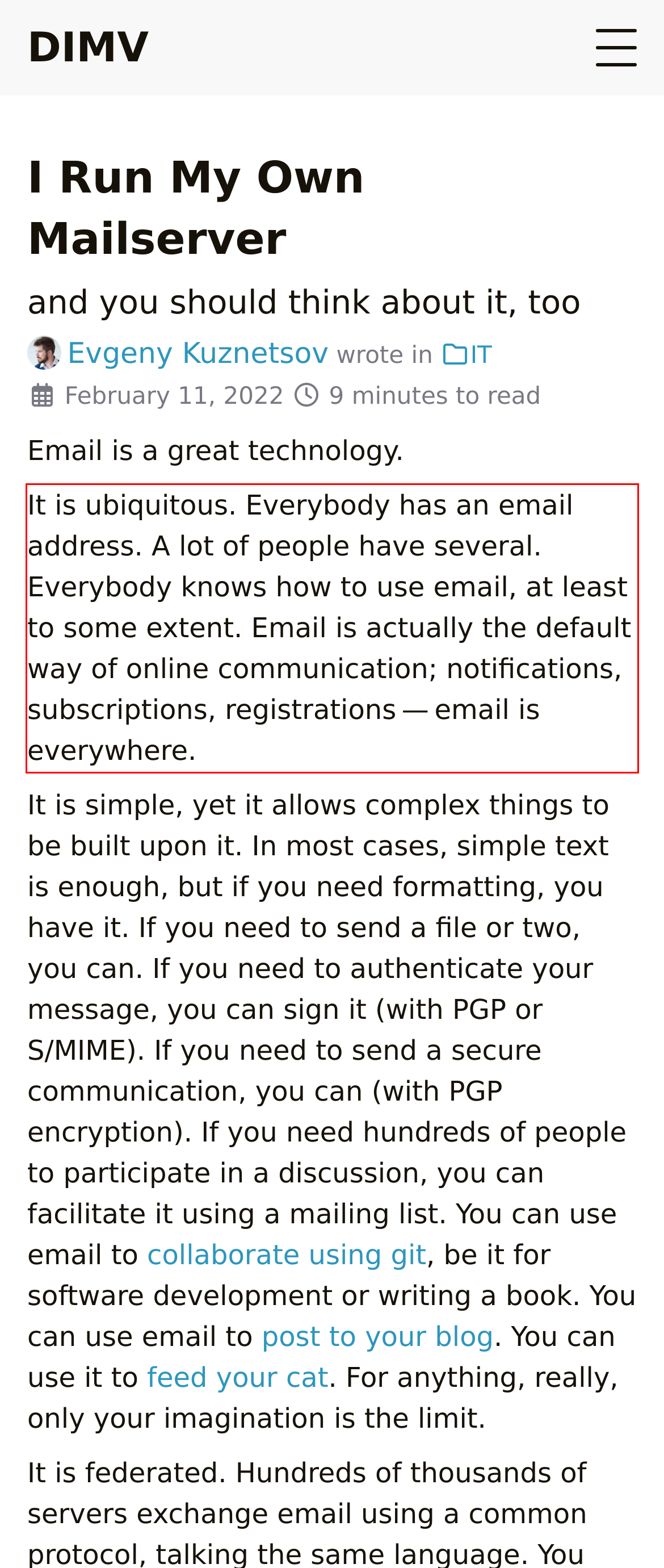Given a screenshot of a webpage with a red bounding box, please identify and retrieve the text inside the red rectangle.

It is ubiquitous. Everybody has an email address. A lot of people have several. Everybody knows how to use email, at least to some extent. Email is actually the default way of online communication; notifications, subscriptions, registrations — email is everywhere.